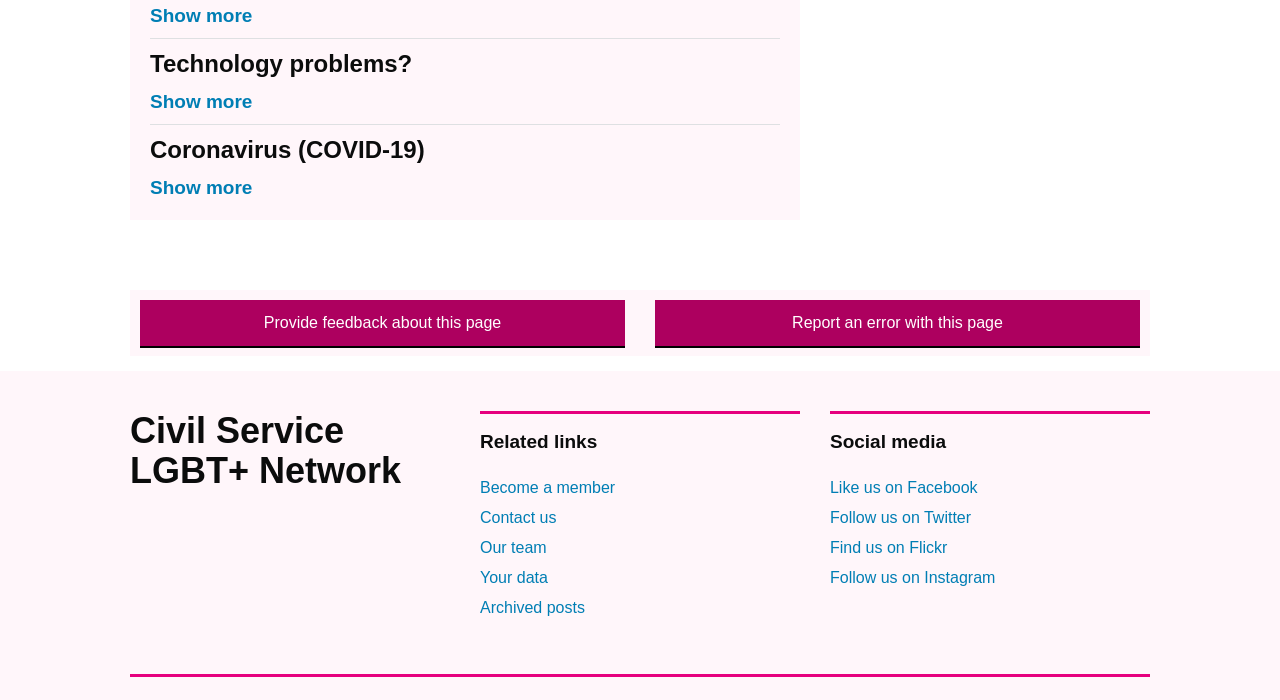Answer the question below in one word or phrase:
What is the purpose of the disclosure triangles?

To show more information